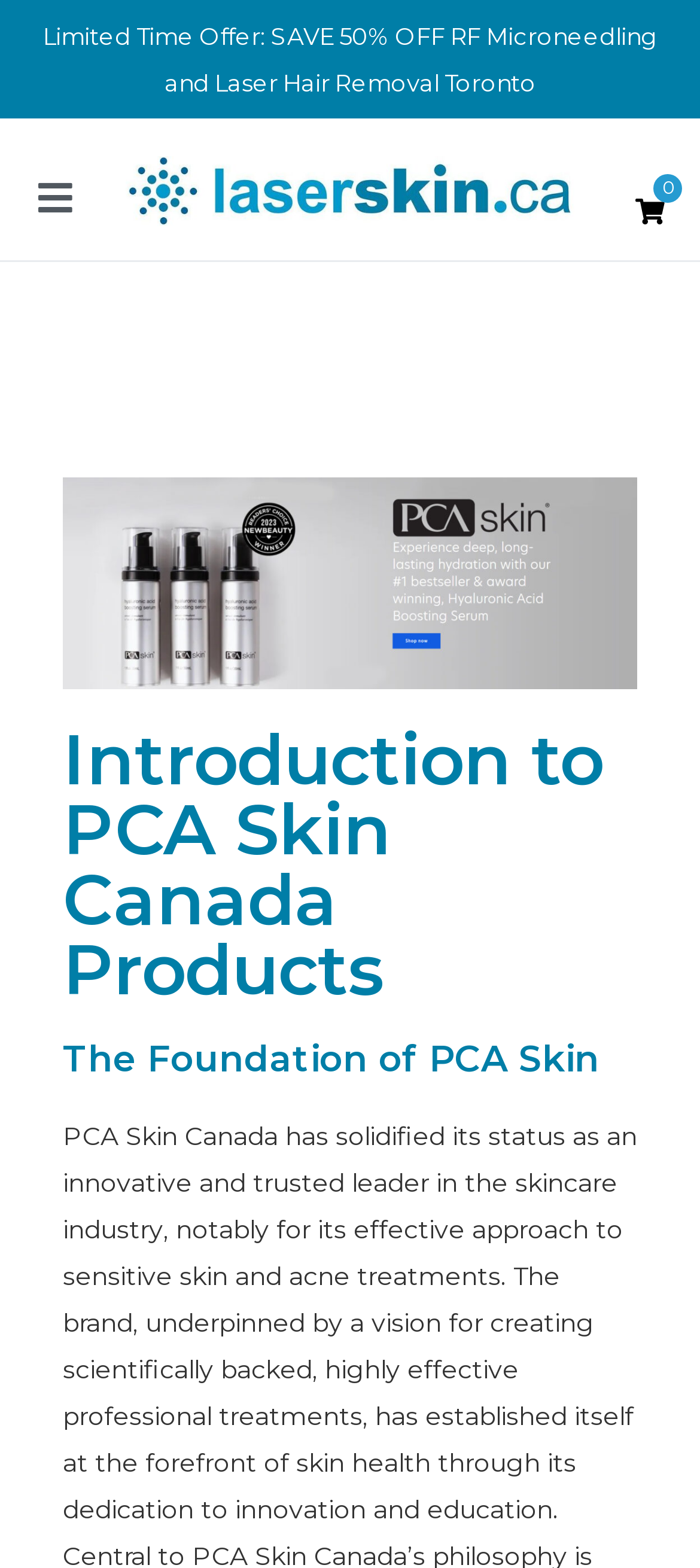What is the main topic of the webpage?
Using the visual information, reply with a single word or short phrase.

PCA Skin Canada Products